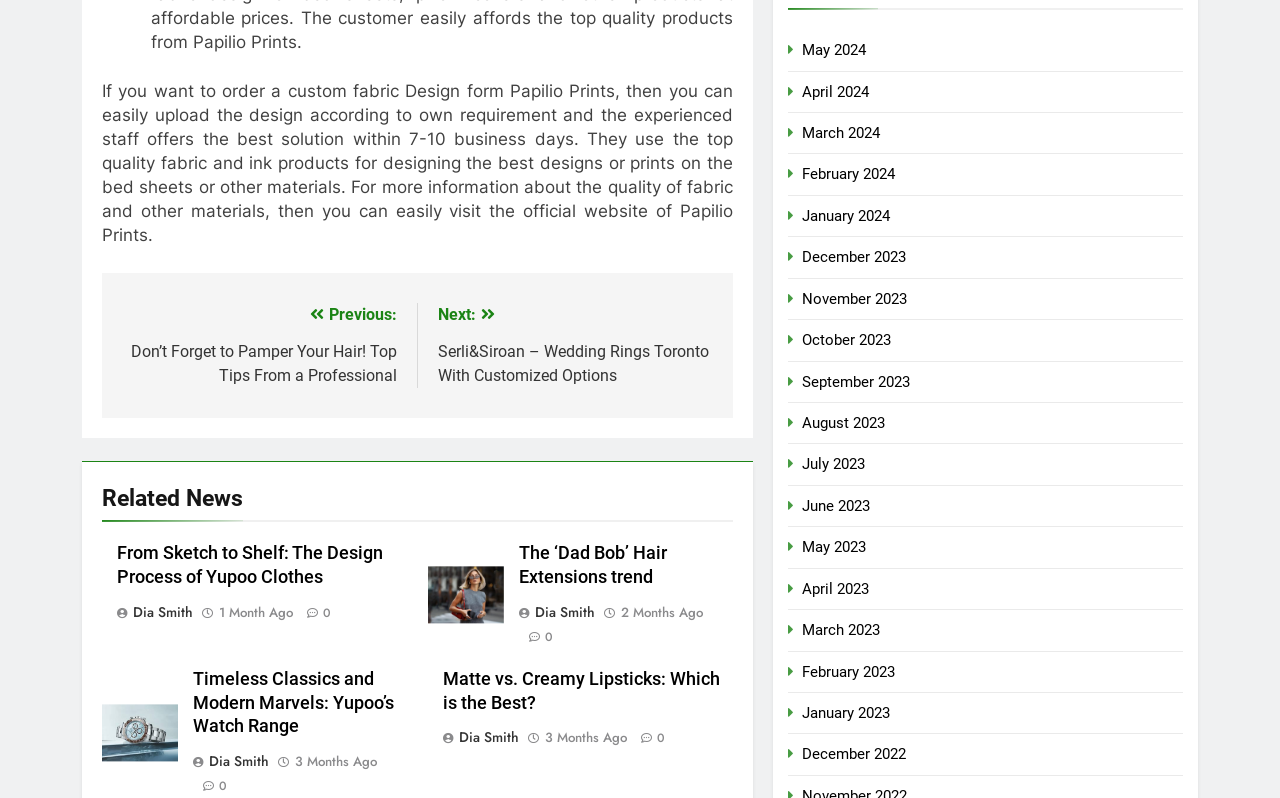Please locate the bounding box coordinates of the element that should be clicked to complete the given instruction: "Select 'May 2024'".

[0.627, 0.052, 0.677, 0.074]